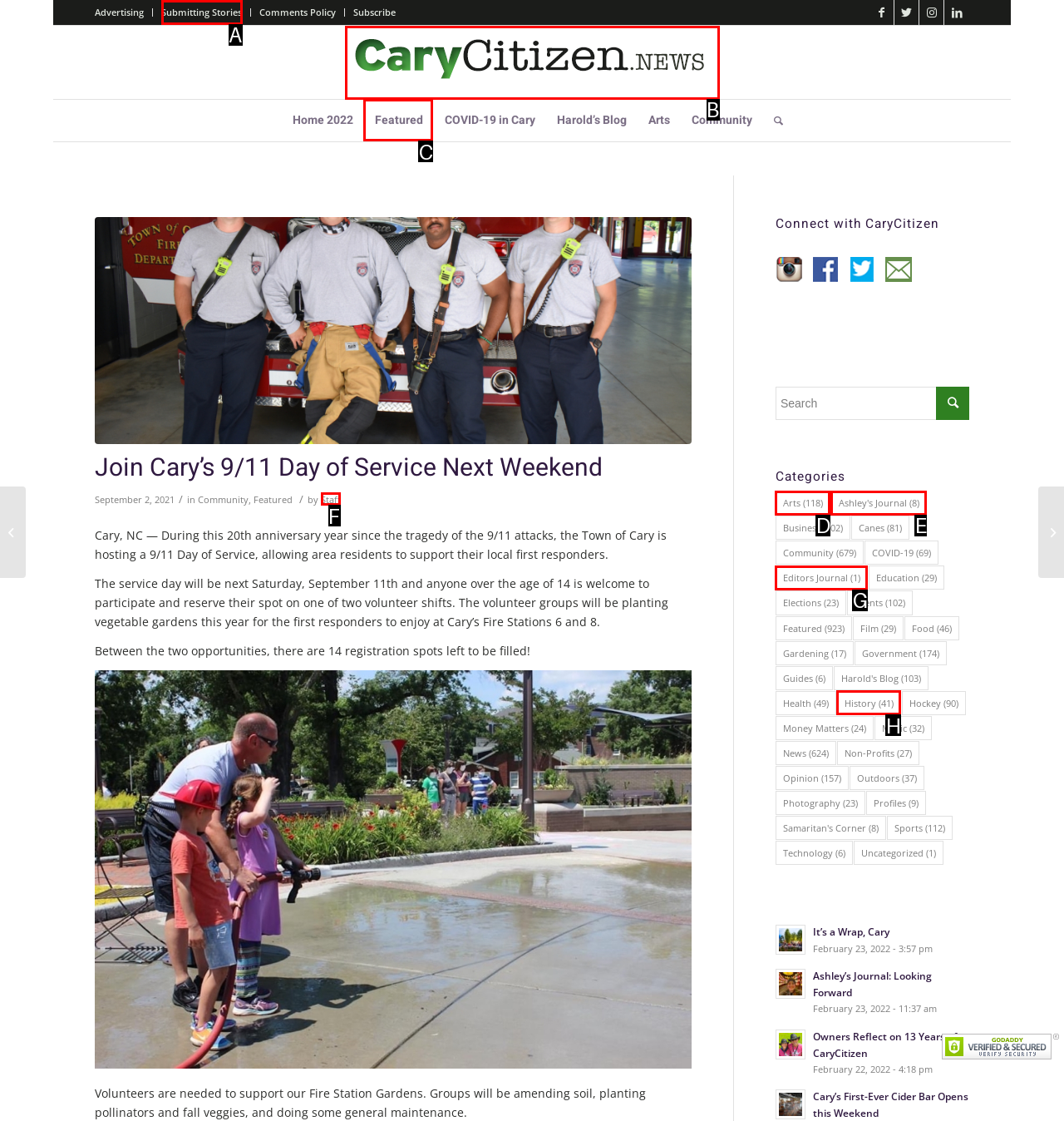Tell me which one HTML element I should click to complete this task: View Featured articles Answer with the option's letter from the given choices directly.

C